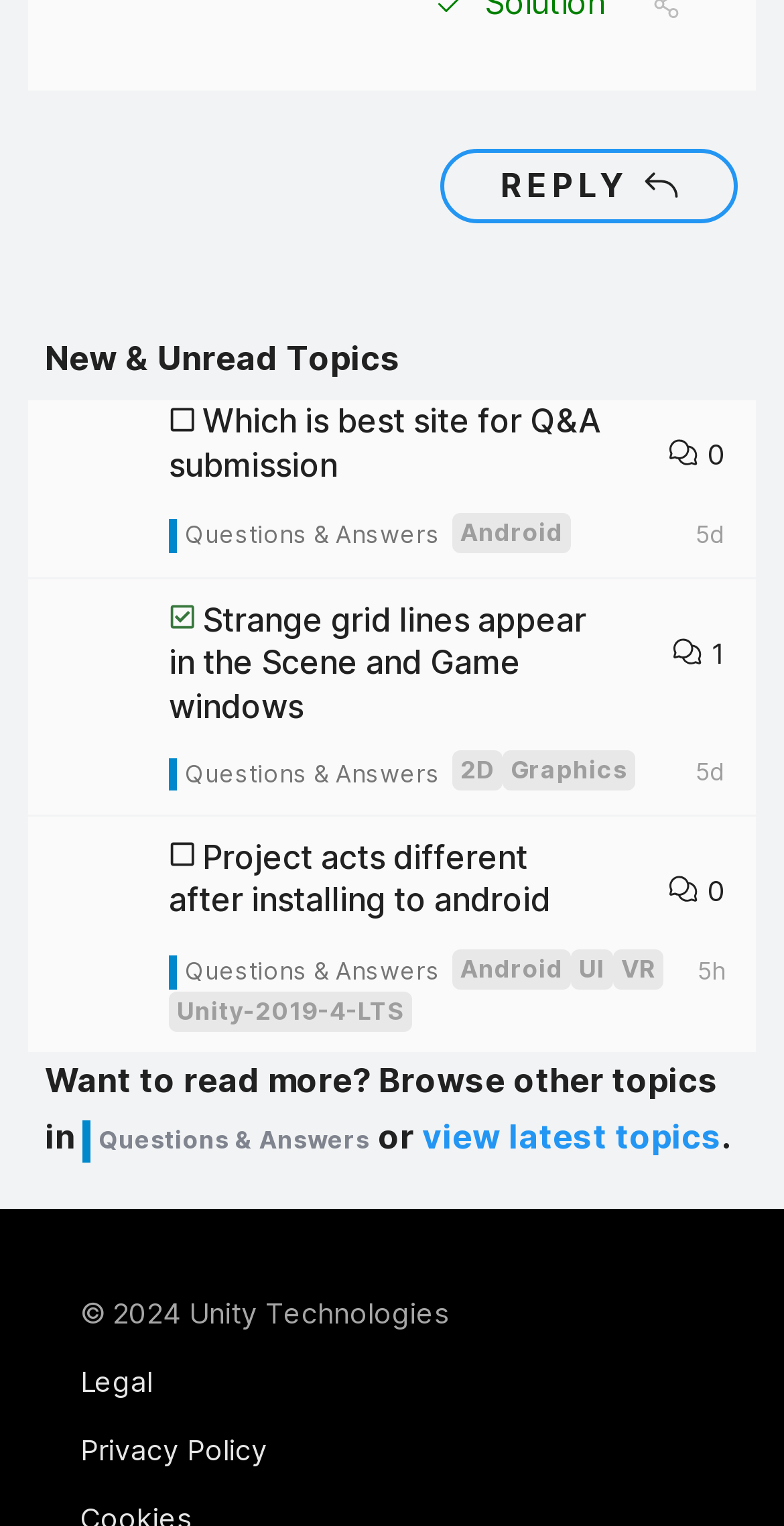What is the category of the first topic?
Provide an in-depth answer to the question, covering all aspects.

I examined the first row in the table with the heading 'New & Unread Topics' and did not find any category name mentioned.